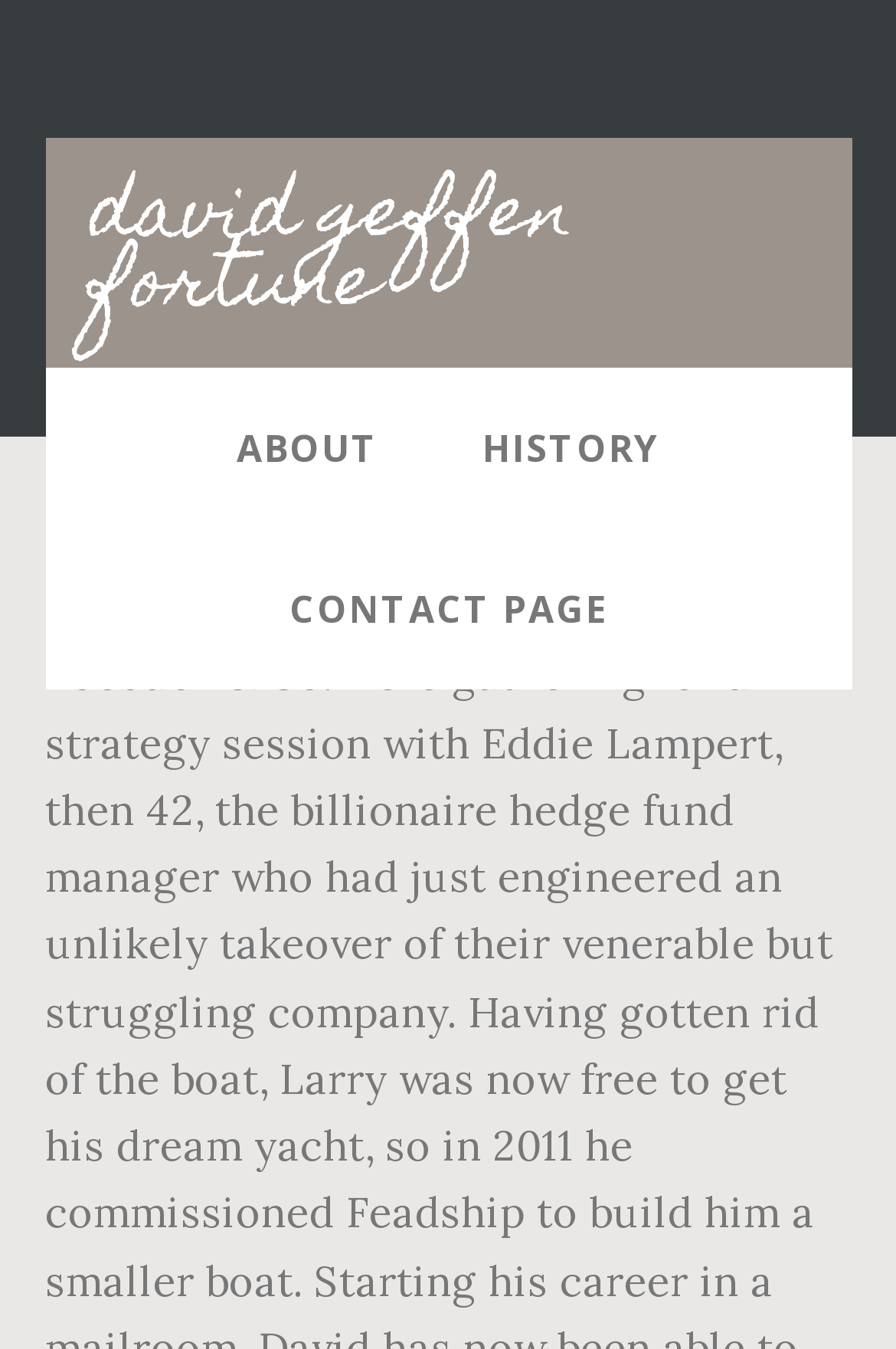Please predict the bounding box coordinates (top-left x, top-left y, bottom-right x, bottom-right y) for the UI element in the screenshot that fits the description: david geffen fortune

[0.05, 0.102, 0.95, 0.273]